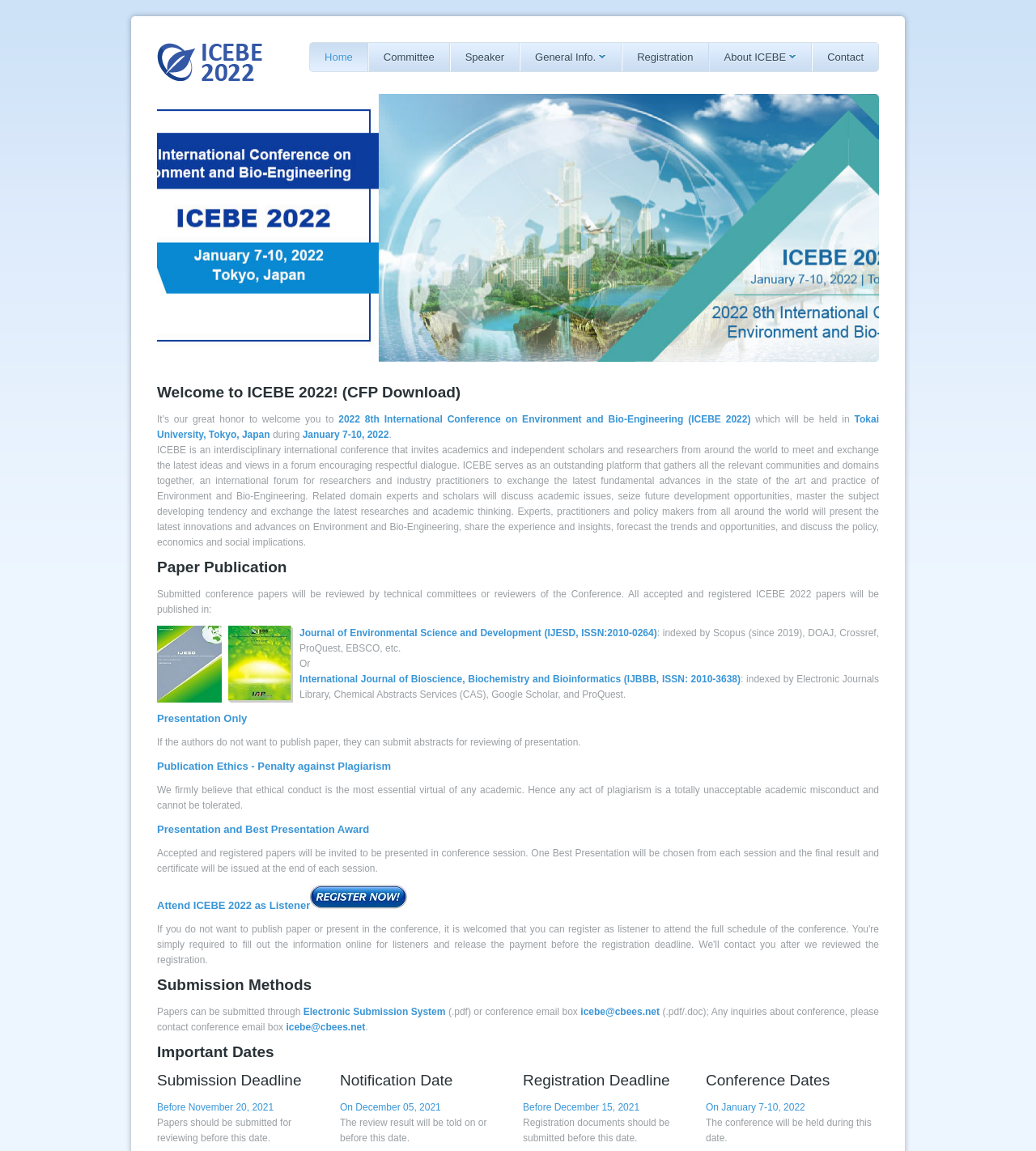What is the deadline for paper submission?
Use the information from the image to give a detailed answer to the question.

The deadline for paper submission can be found in the heading 'Submission Deadline' which is located in the 'Important Dates' section. The specific date is mentioned as 'Before November 20, 2021'.